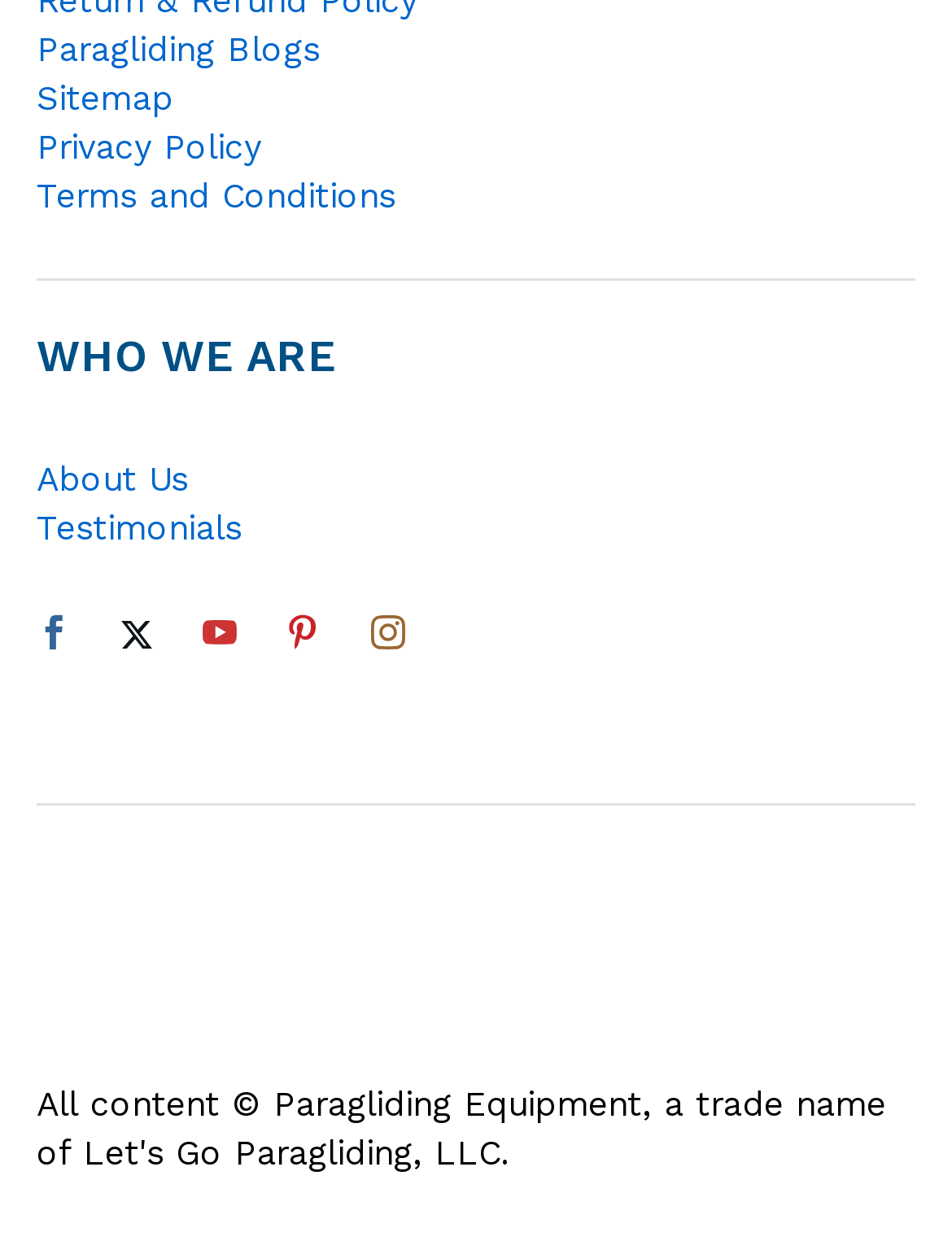What is the second link under 'WHO WE ARE'?
Look at the webpage screenshot and answer the question with a detailed explanation.

The second link under the 'WHO WE ARE' heading is 'About Us'. It is located below the 'WHO WE ARE' heading with a bounding box of [0.038, 0.368, 0.197, 0.399].